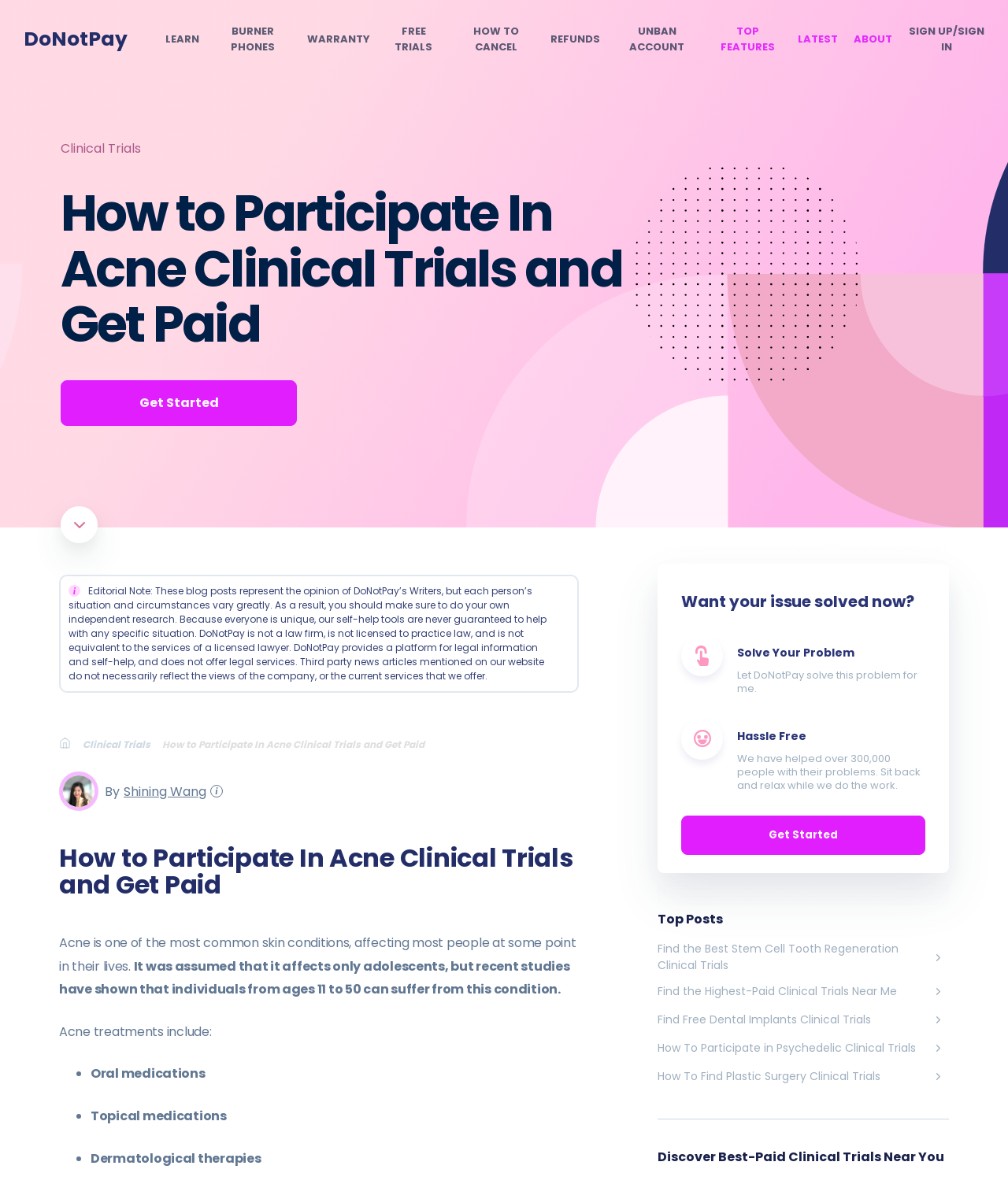Identify the bounding box coordinates for the UI element described as: "Learn".

[0.164, 0.027, 0.198, 0.04]